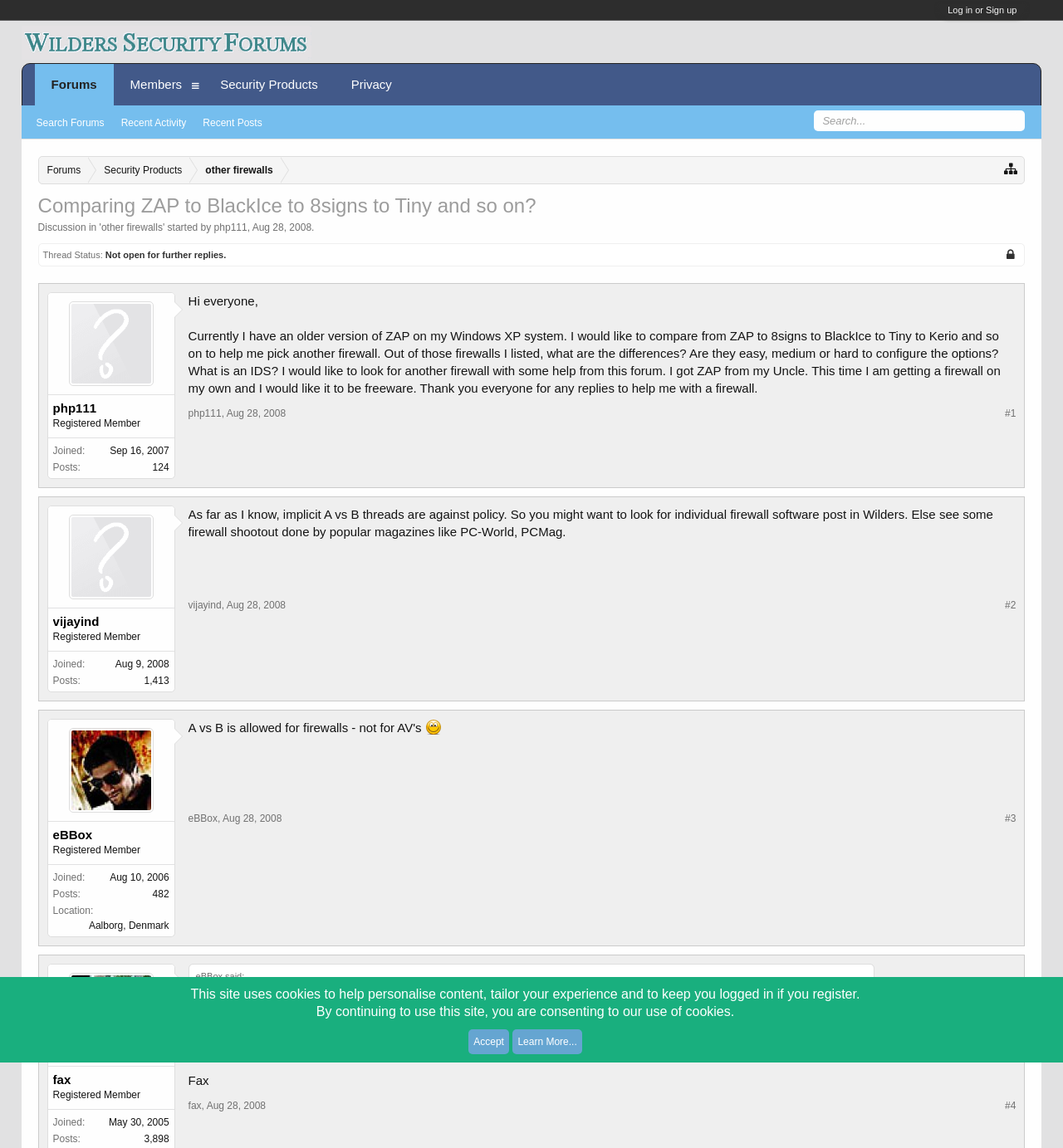Kindly determine the bounding box coordinates for the clickable area to achieve the given instruction: "Go to forums".

[0.036, 0.137, 0.084, 0.161]